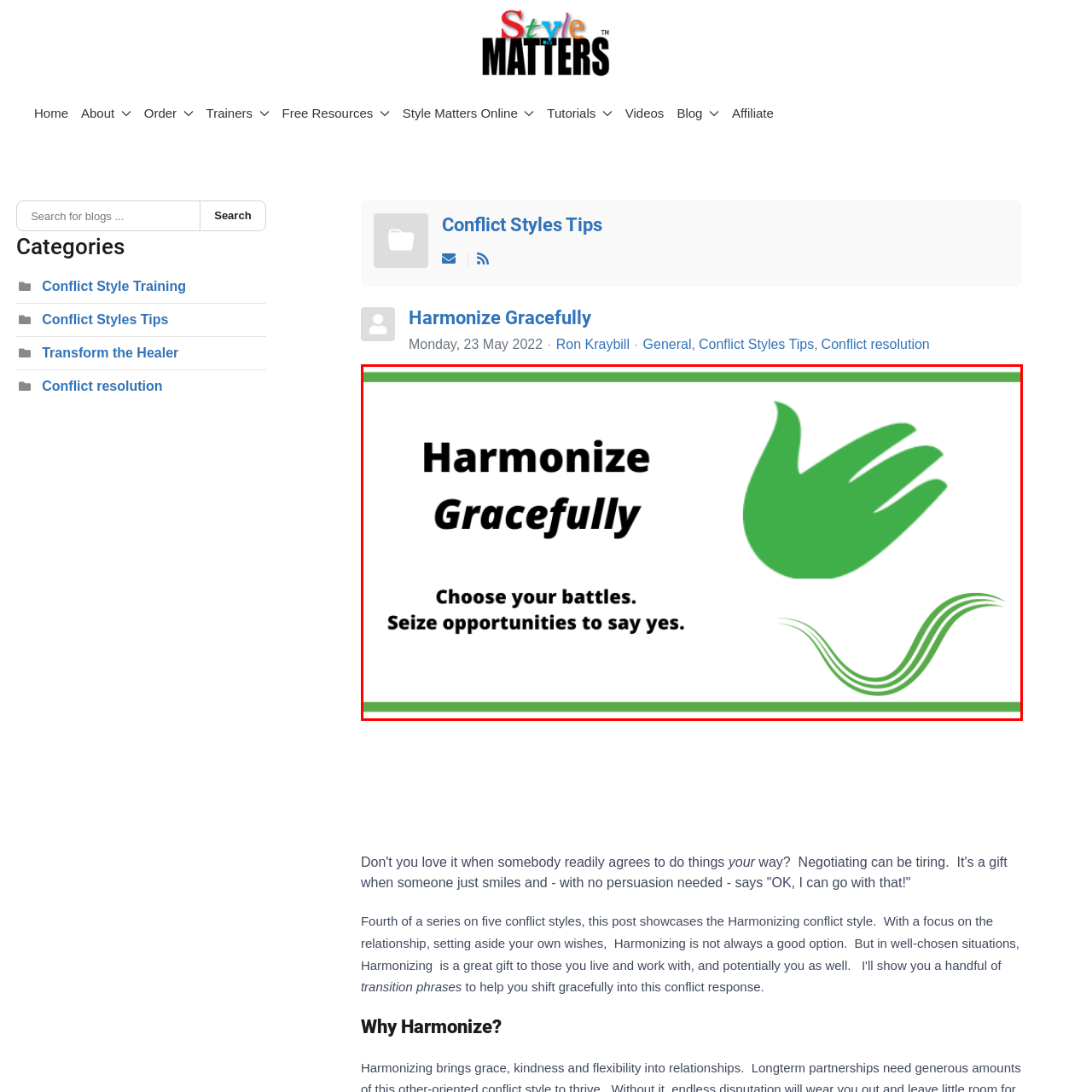Provide a detailed narrative of the image inside the red-bordered section.

The image presents a visually engaging design featuring a stylized green hand, which symbolizes harmony and cooperation. The words "Harmonize Gracefully" are prominently displayed, emphasizing the importance of approaching conflicts with grace and understanding. Beneath this phrase, a brief message reads, "Choose your battles. Seize opportunities to say yes," encouraging a positive and strategic approach to conflict resolution. The overall aesthetic is framed with green accents, enhancing the message of balance and peace in interpersonal dynamics. This image effectively encapsulates the theme of fostering harmonious relationships through careful negotiation and graceful acceptance.